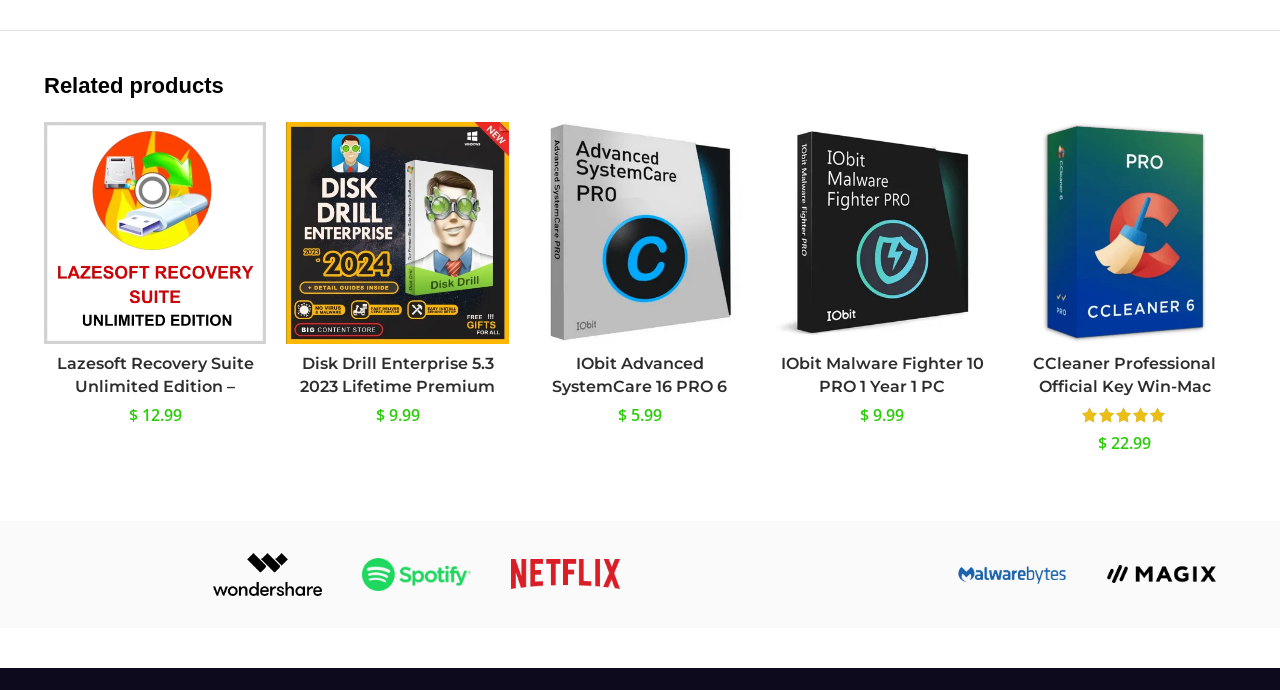How many products are listed under 'Related products'?
Provide a thorough and detailed answer to the question.

I counted the number of products listed under the 'Related products' heading, and there are 5 products: 'Lazesoft Recovery Suite Unlimited Edition', 'Disk Drill Enterprise 5.3 2023 Lifetime Premium', 'IObit Advanced SystemCare 16 PRO 6 Month 1PC', 'IObit Malware Fighter 10 PRO 1 Year 1 PC', and 'CCleaner Professional Official Key Win-Mac'.